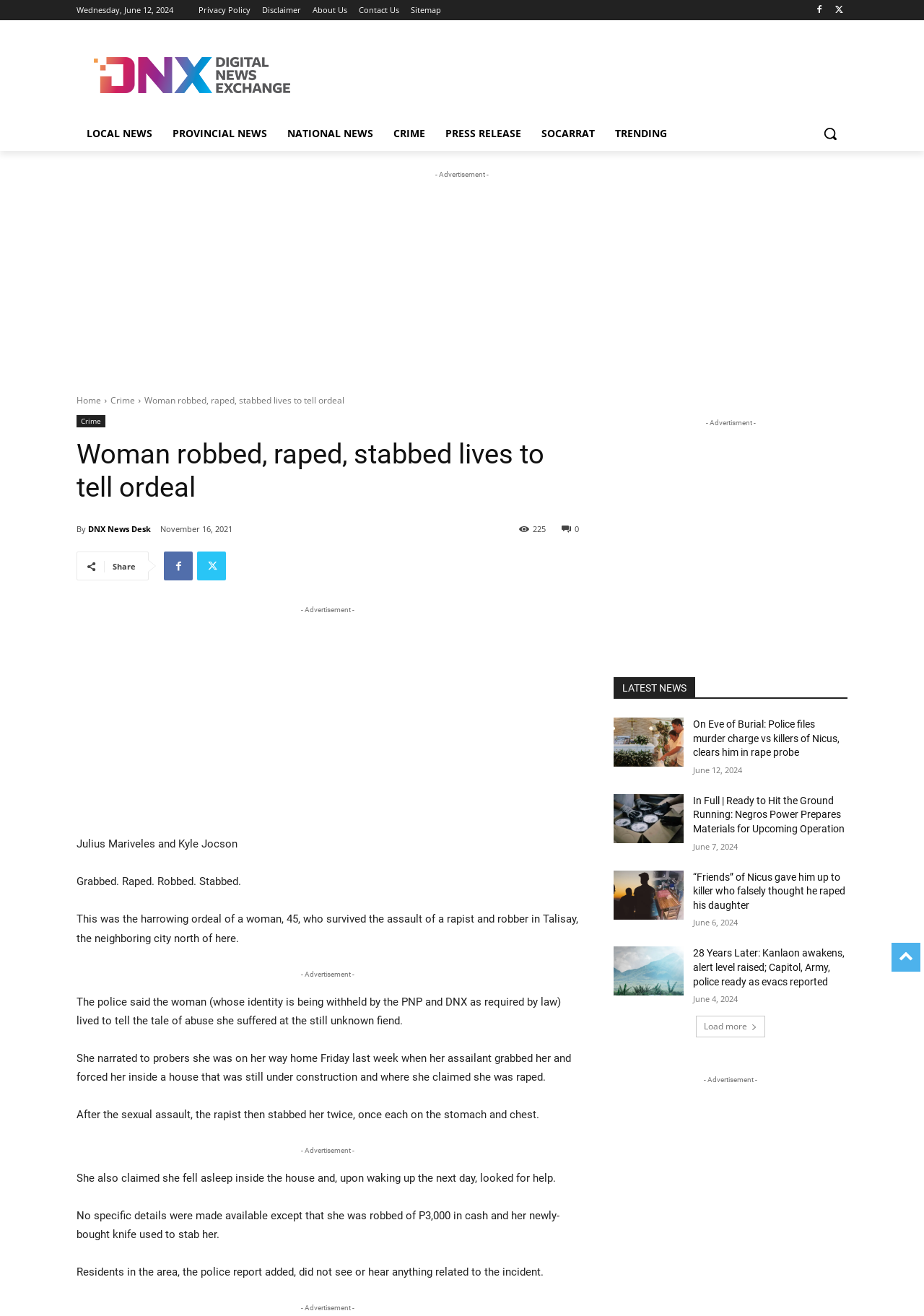What is the name of the news channel?
Examine the image and provide an in-depth answer to the question.

I found the name of the news channel by looking at the link with the text 'Digital News Exchange - Bacolod news and information channel.' which is located at the top of the webpage.